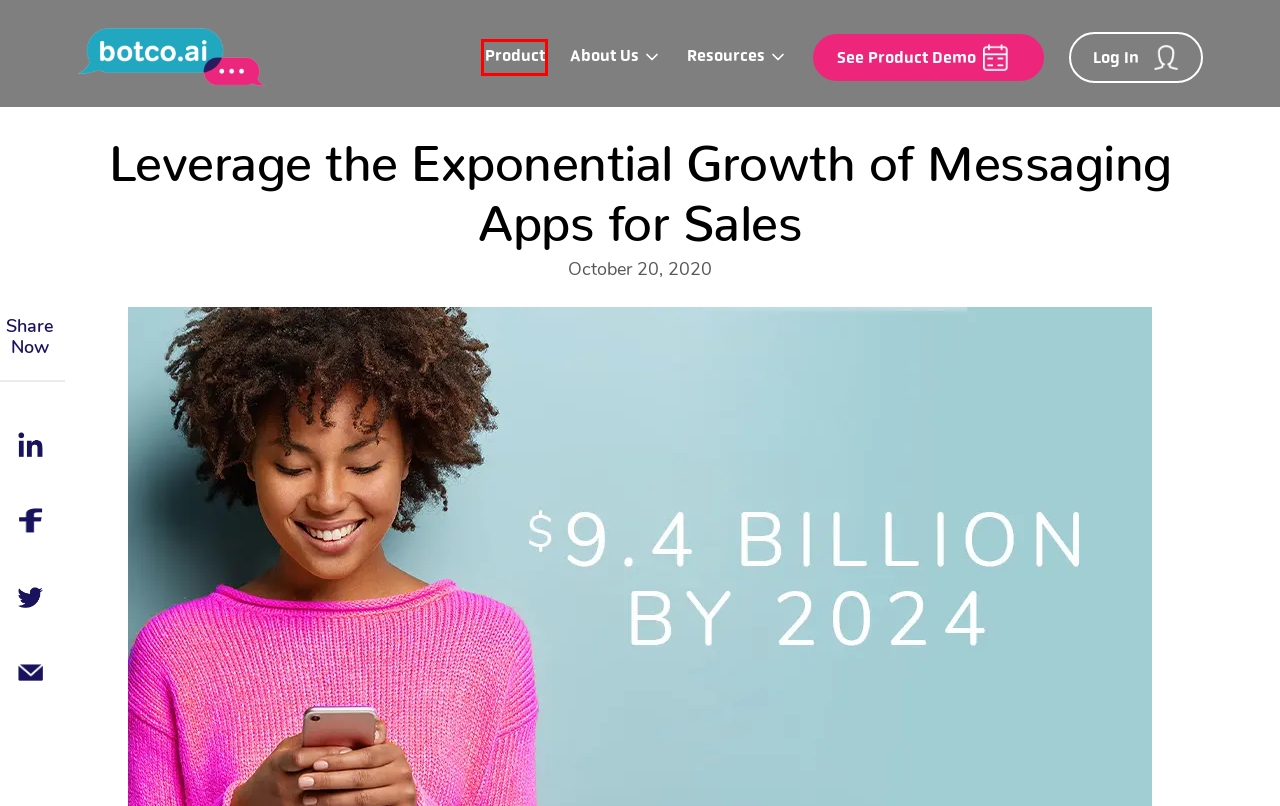Evaluate the webpage screenshot and identify the element within the red bounding box. Select the webpage description that best fits the new webpage after clicking the highlighted element. Here are the candidates:
A. Botco.ai Product | GenAI Chatbots | Botco.ai
B. 5 Reasons Why Email and Intelligent Chat is a Failproof Combo – By Ed Henrich - Botco.ai
C. Privacy Policy - Botco.ai
D. Schedule A Call | GenAI Consultation | Botco.ai
E. What is NLP and How Does it Work? - Botco.ai
F. BotCo Authoring Tool
G. Terms and Conditions - Botco.ai
H. About Us - Botco.ai

A